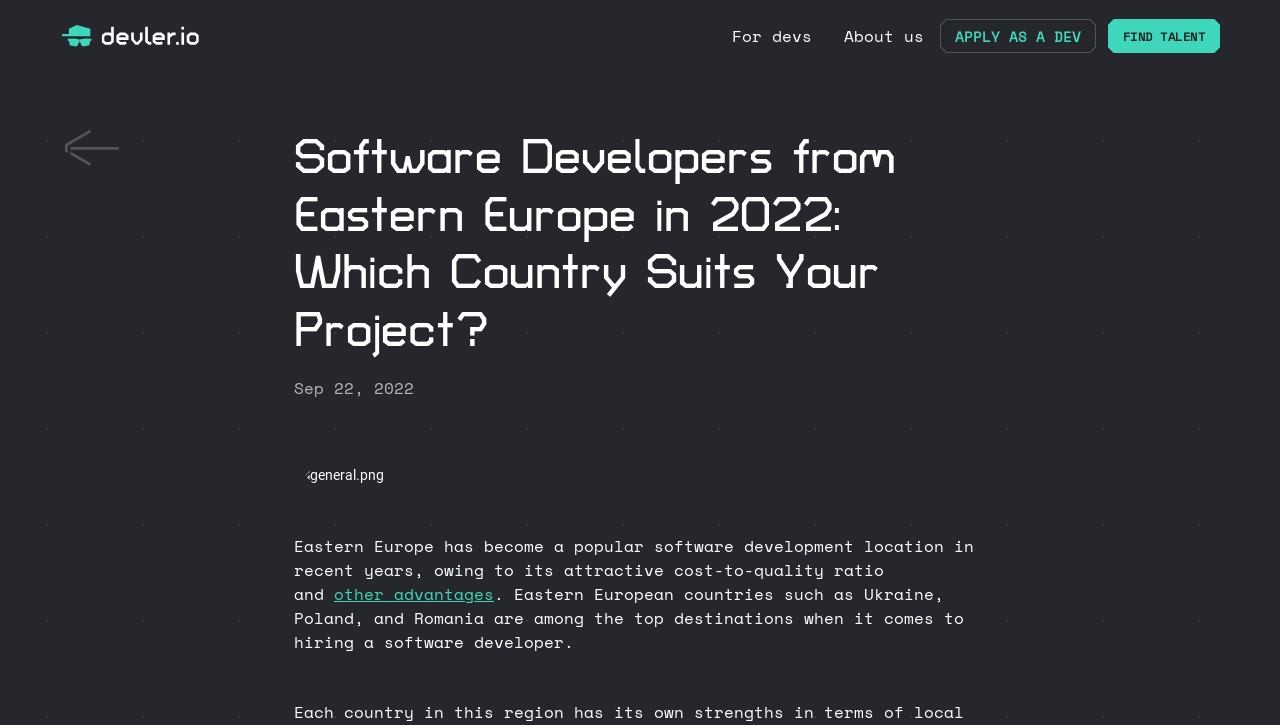What is the image above the 'Software Developers from Eastern Europe in 2022' heading?
Answer with a single word or phrase by referring to the visual content.

general.png